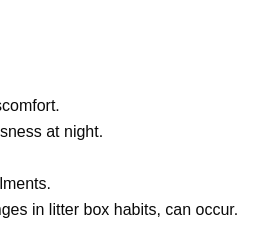Describe all the elements visible in the image meticulously.

The image features the "Kerbl Cat Tree Square," a popular cat furniture piece designed to enhance the living space of feline companions. This cat tree offers multiple platforms and cozy spaces perfect for climbing, lounging, and scratching, accommodating cats of various sizes, particularly those who appreciate vertical spaces. A notable feature is its sturdy construction, ensuring safety and stability as cats explore their environment. The tree is adorned with soft materials, providing comfort for senior cats, who may require extra care and support for their joints. Additionally, it offers engaging elements to keep cats active and mentally stimulated. The product is well-rated, with a commendable score of 5.00 out of 5, reflecting customer satisfaction and trust in its quality. The image likely showcases one of the many attractive options available, making it a great addition to any home looking to pamper their feline friends.